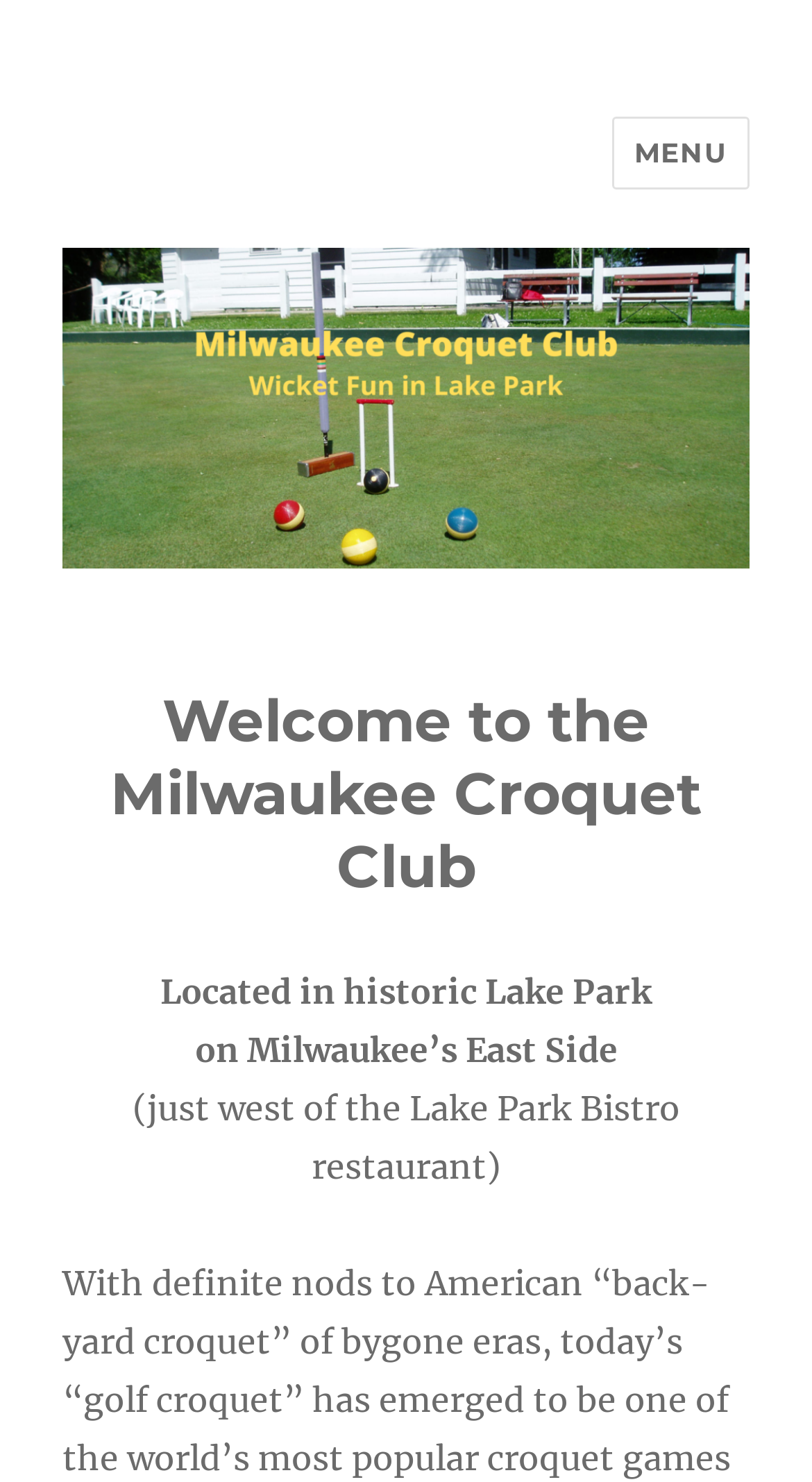Based on what you see in the screenshot, provide a thorough answer to this question: How many columns are in the header?

The header appears to have a single column, as all the elements within the header have similar x-coordinates and are stacked vertically, indicating a single column layout.